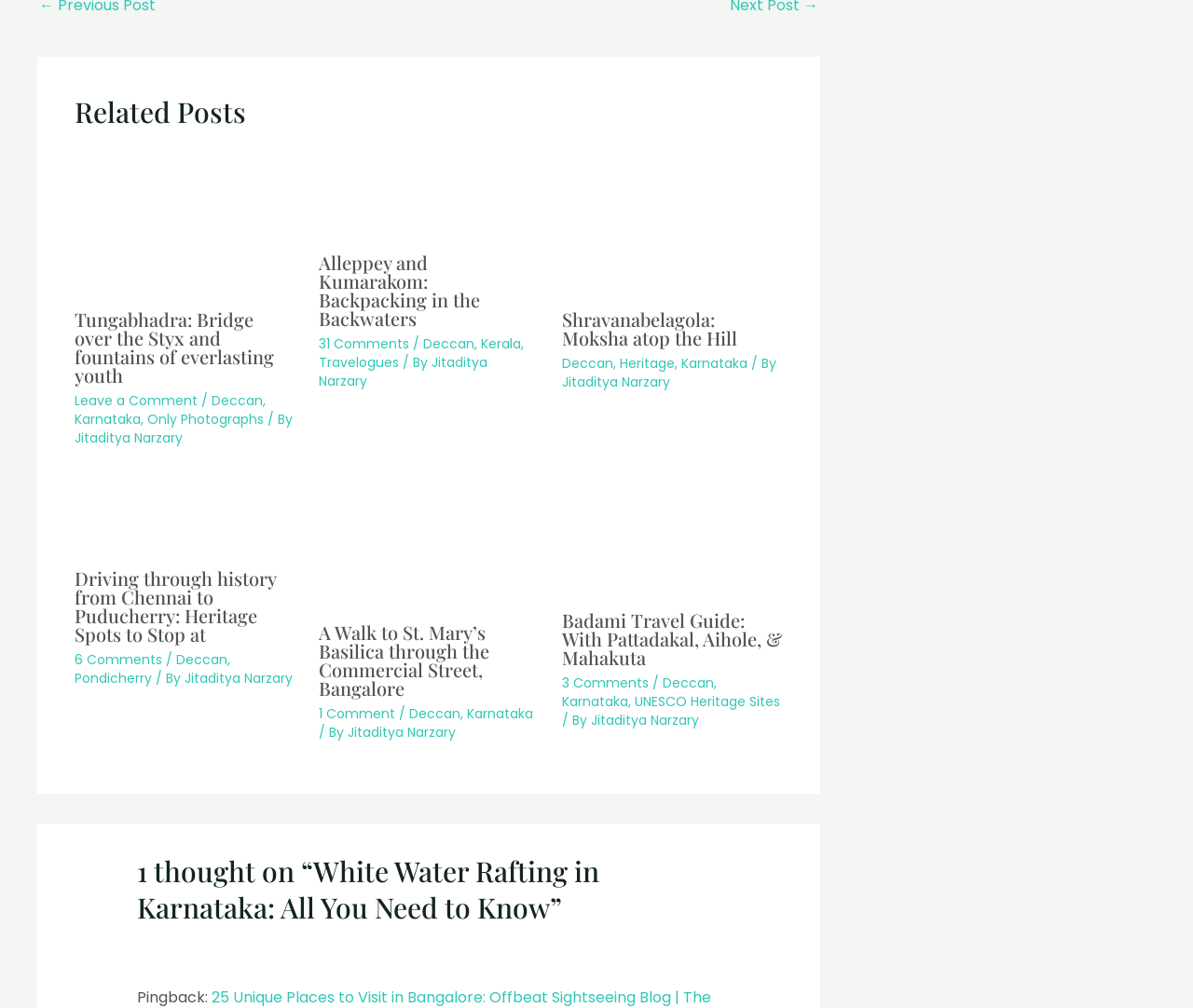Please identify the bounding box coordinates of the element that needs to be clicked to execute the following command: "Read more about Driving through history from Chennai to Puducherry: Heritage Spots to Stop at". Provide the bounding box using four float numbers between 0 and 1, formatted as [left, top, right, bottom].

[0.062, 0.504, 0.247, 0.525]